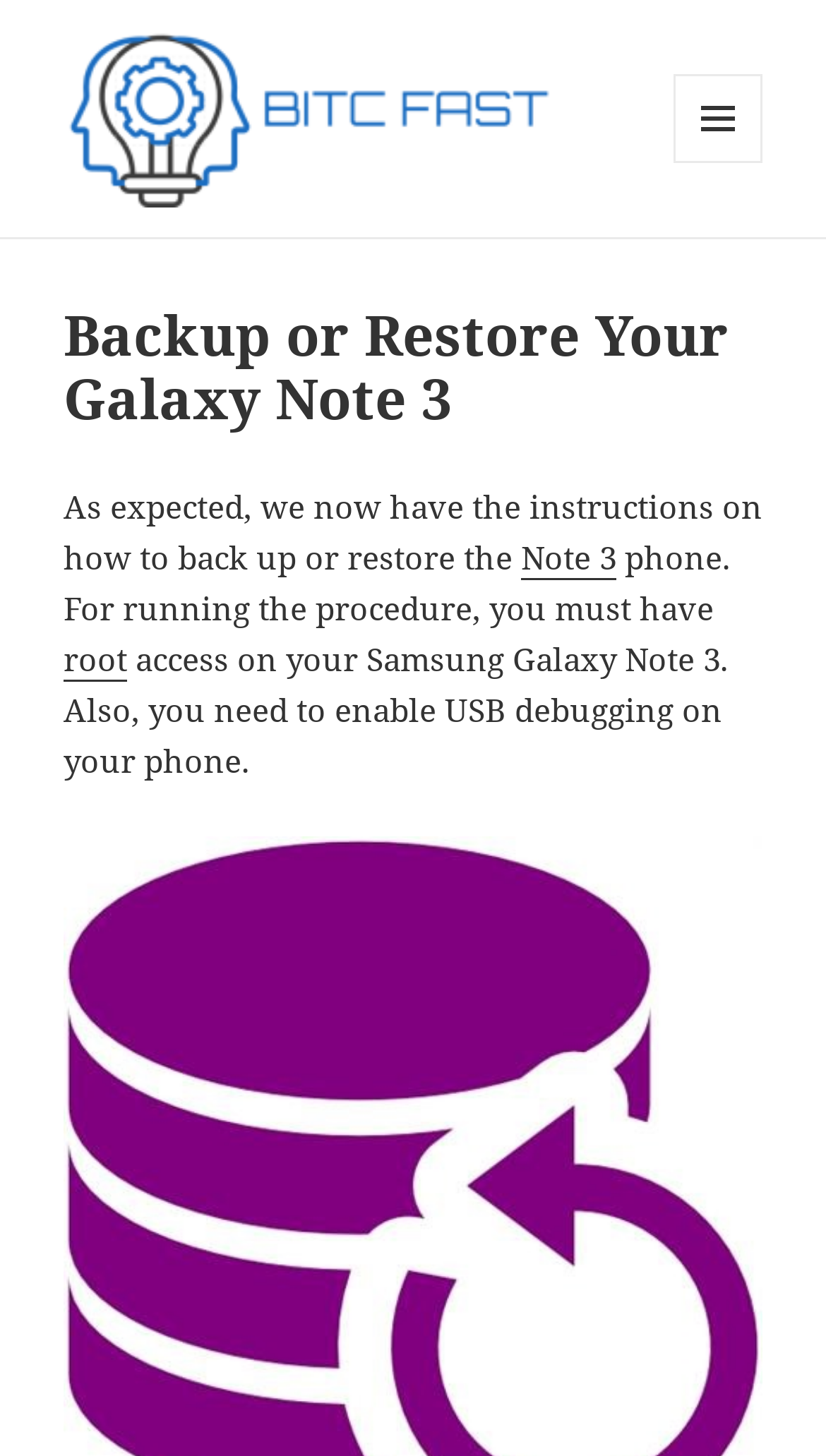Locate the UI element described by Bitcfast in the provided webpage screenshot. Return the bounding box coordinates in the format (top-left x, top-left y, bottom-right x, bottom-right y), ensuring all values are between 0 and 1.

[0.077, 0.16, 0.297, 0.204]